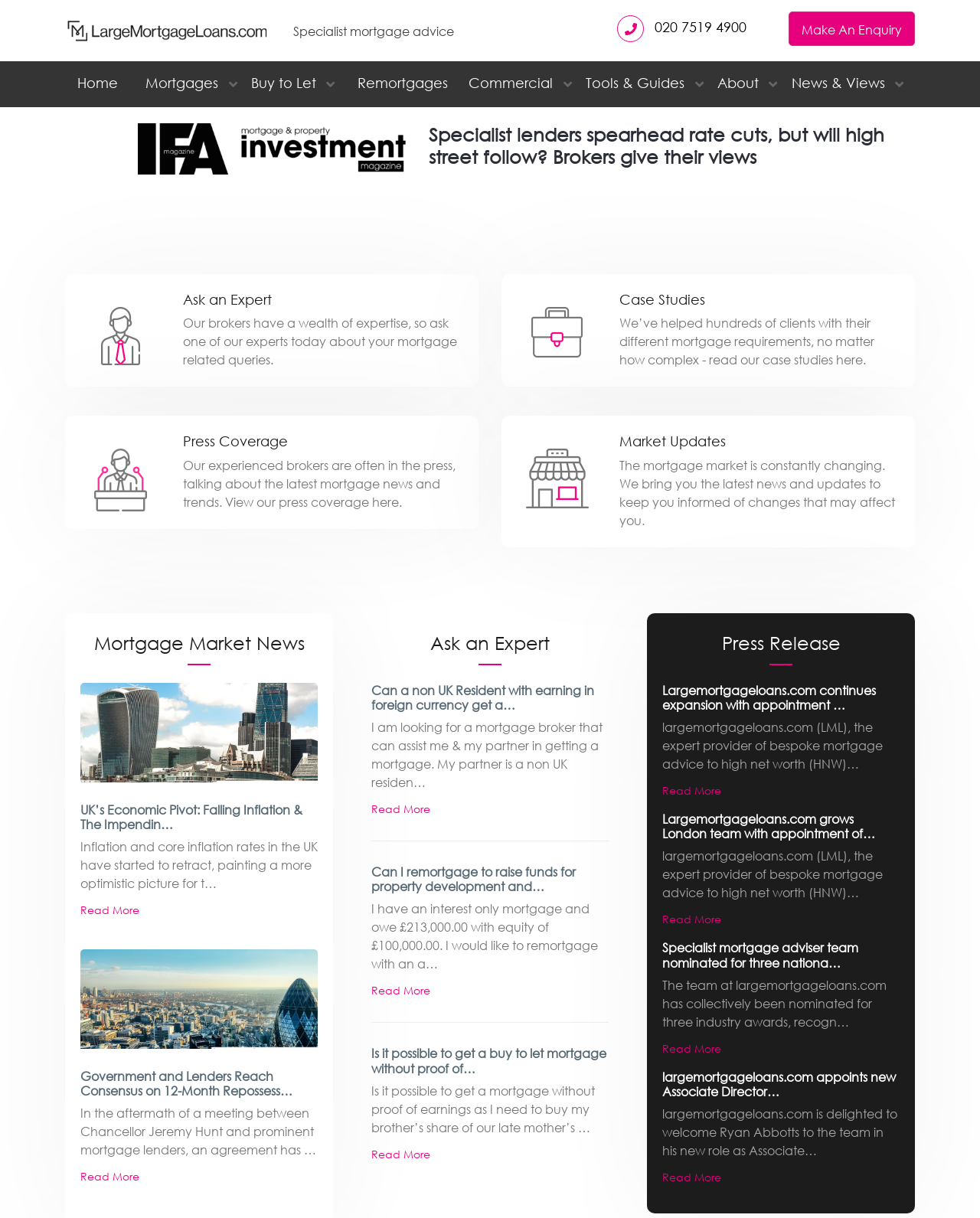Bounding box coordinates are specified in the format (top-left x, top-left y, bottom-right x, bottom-right y). All values are floating point numbers bounded between 0 and 1. Please provide the bounding box coordinate of the region this sentence describes: Read More

[0.676, 0.643, 0.739, 0.655]